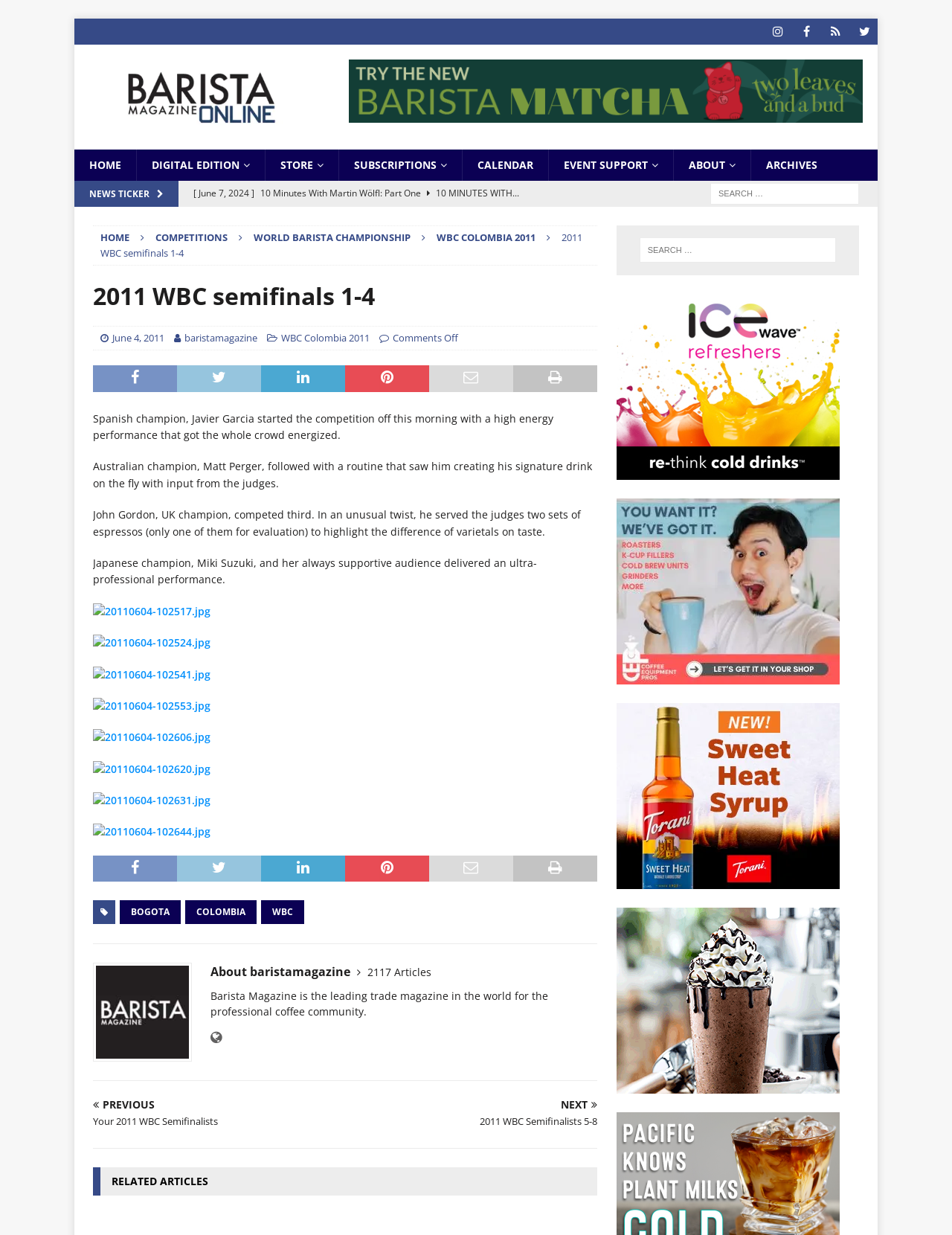Please respond to the question with a concise word or phrase:
How many links are in the 'RELATED ARTICLES' section?

0